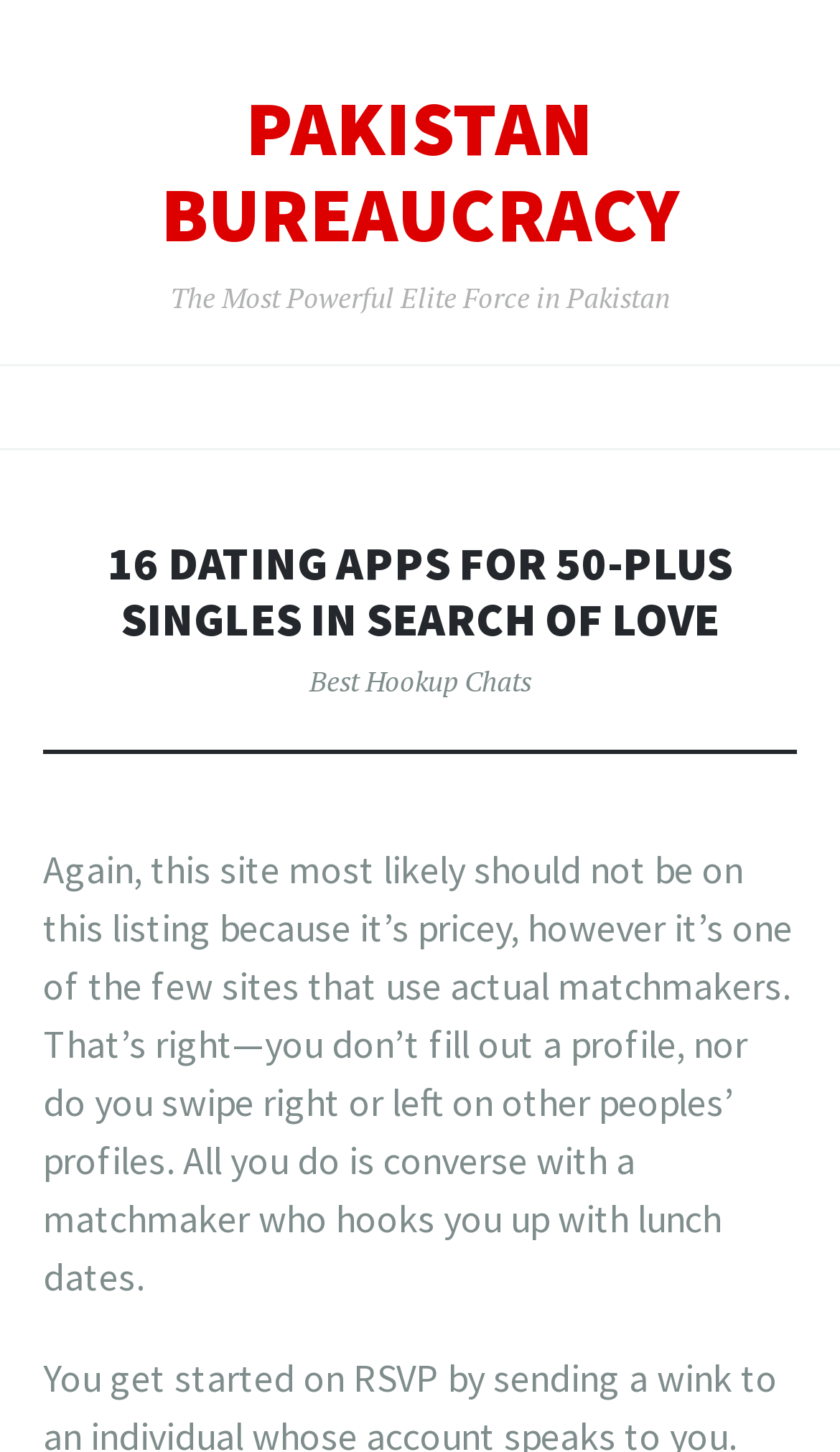Generate a comprehensive description of the webpage content.

The webpage appears to be an article or blog post about dating apps for people over 50. At the top of the page, there is a heading that reads "PAKISTAN BUREAUCRACY", which is also a clickable link. Below this heading, there is another heading that reads "The Most Powerful Elite Force in Pakistan", which seems out of place given the topic of the article.

Further down the page, there is a link that says "SKIP TO CONTENT", which suggests that the content of the article is below this link. Above the main content, there is a header section that contains a heading that reads "16 DATING APPS FOR 50-PLUS SINGLES IN SEARCH OF LOVE". This heading is centered near the top of the page.

To the right of the heading, there is a link that reads "Best Hookup Chats". The main content of the article begins below this header section. The article starts with a paragraph of text that discusses a dating site that uses matchmakers to set up lunch dates. This paragraph is located near the middle of the page.

There are a total of three headings on the page, two of which are located near the top, and one that is centered above the main content. There are also three links on the page, one of which is a heading, and two that are standalone links.